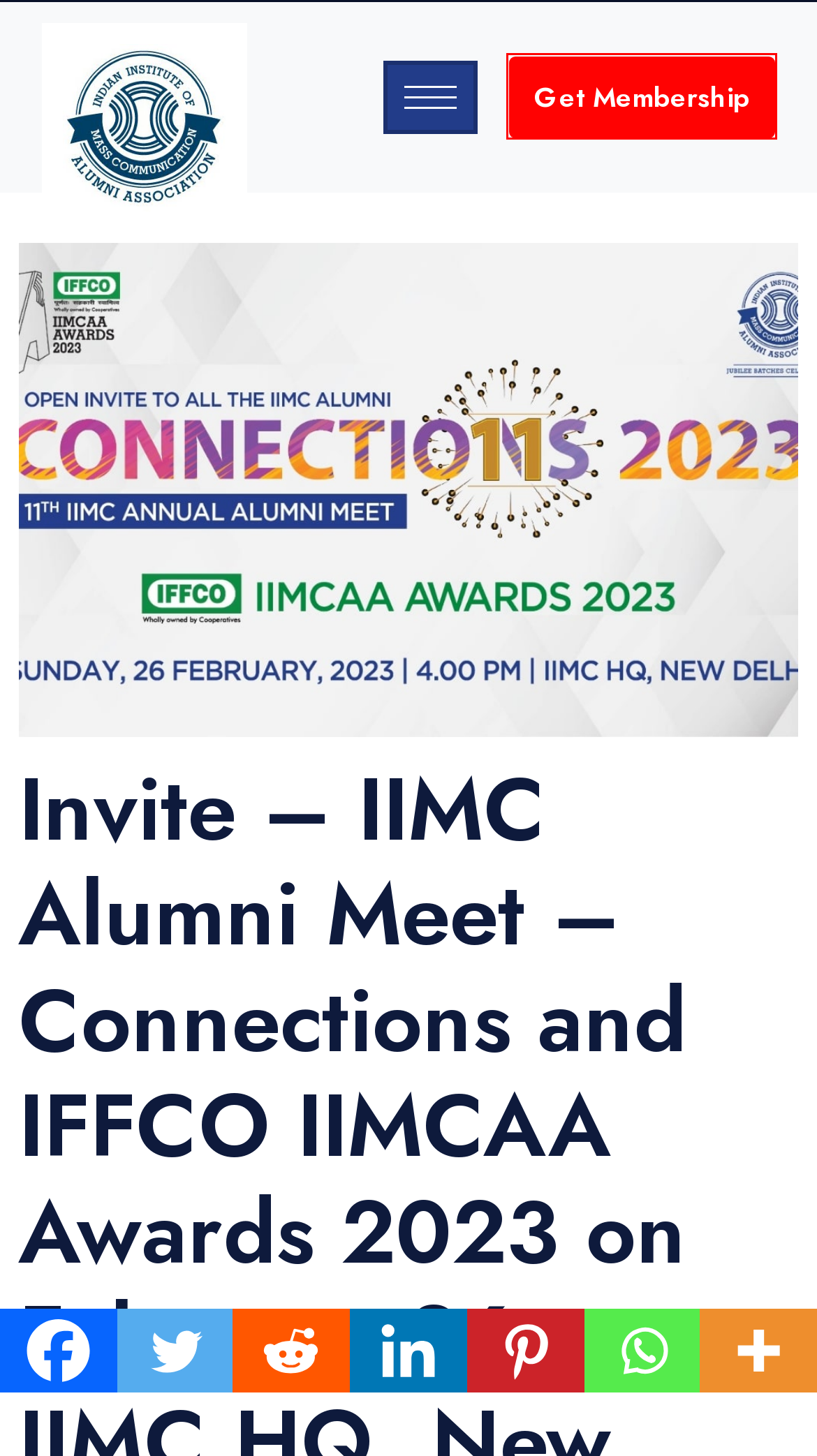Inspect the screenshot of a webpage with a red rectangle bounding box. Identify the webpage description that best corresponds to the new webpage after clicking the element inside the bounding box. Here are the candidates:
A. IIMCAA Meeting Archives - IIMCAA
B. Ommcom News - IIMCAA Digital Media Awards - IIMCAA
C. Mr. Manoj Ojha | Convenor- International Chapter Meets, Connections 2024 - IIMCAA
D. IIMCAA Scholarships - IIMCAA
E. IIMC Alumni Association, Author at IIMCAA
F. IIMCAA Medical Assistance Fund - IIMCAA
G. NFAI Archives - IIMCAA
H. IIMCAA Membership - IIMCAA

H